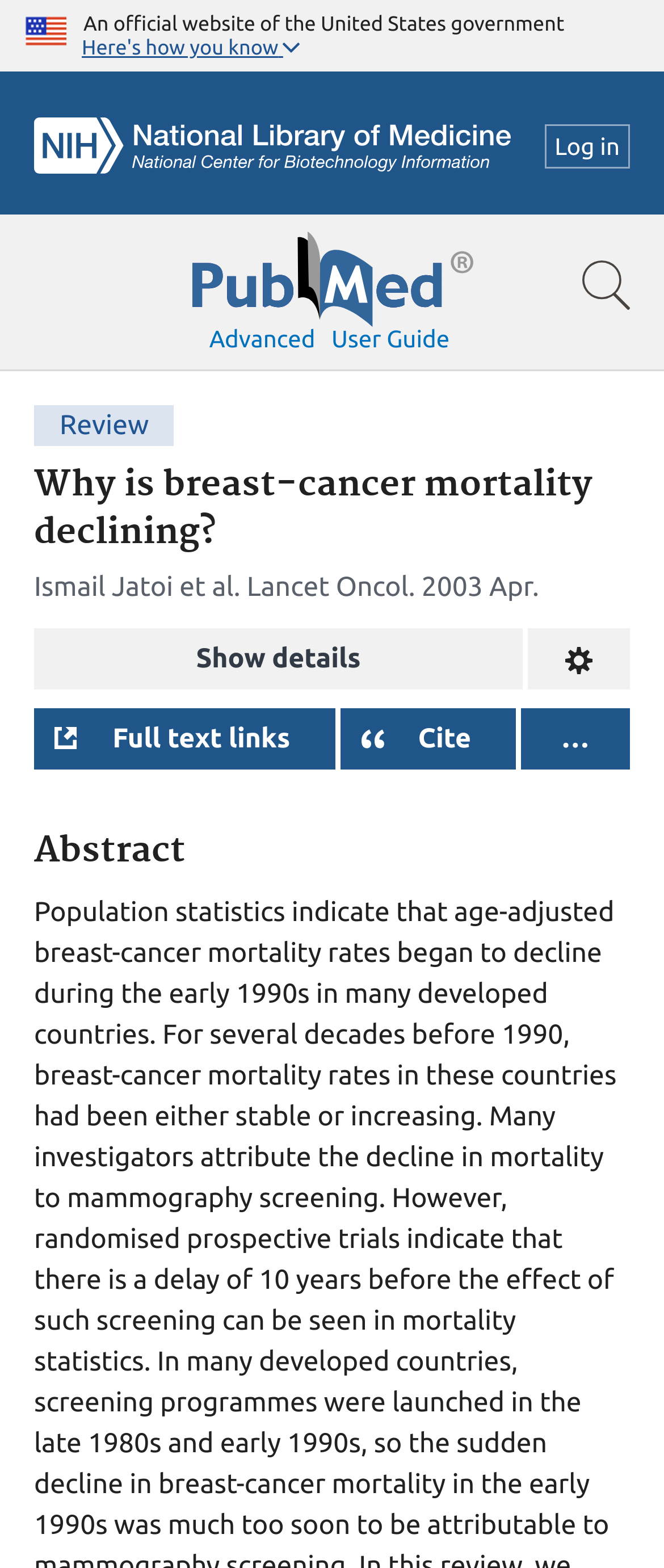What is the section title below the article title?
Examine the screenshot and reply with a single word or phrase.

Abstract